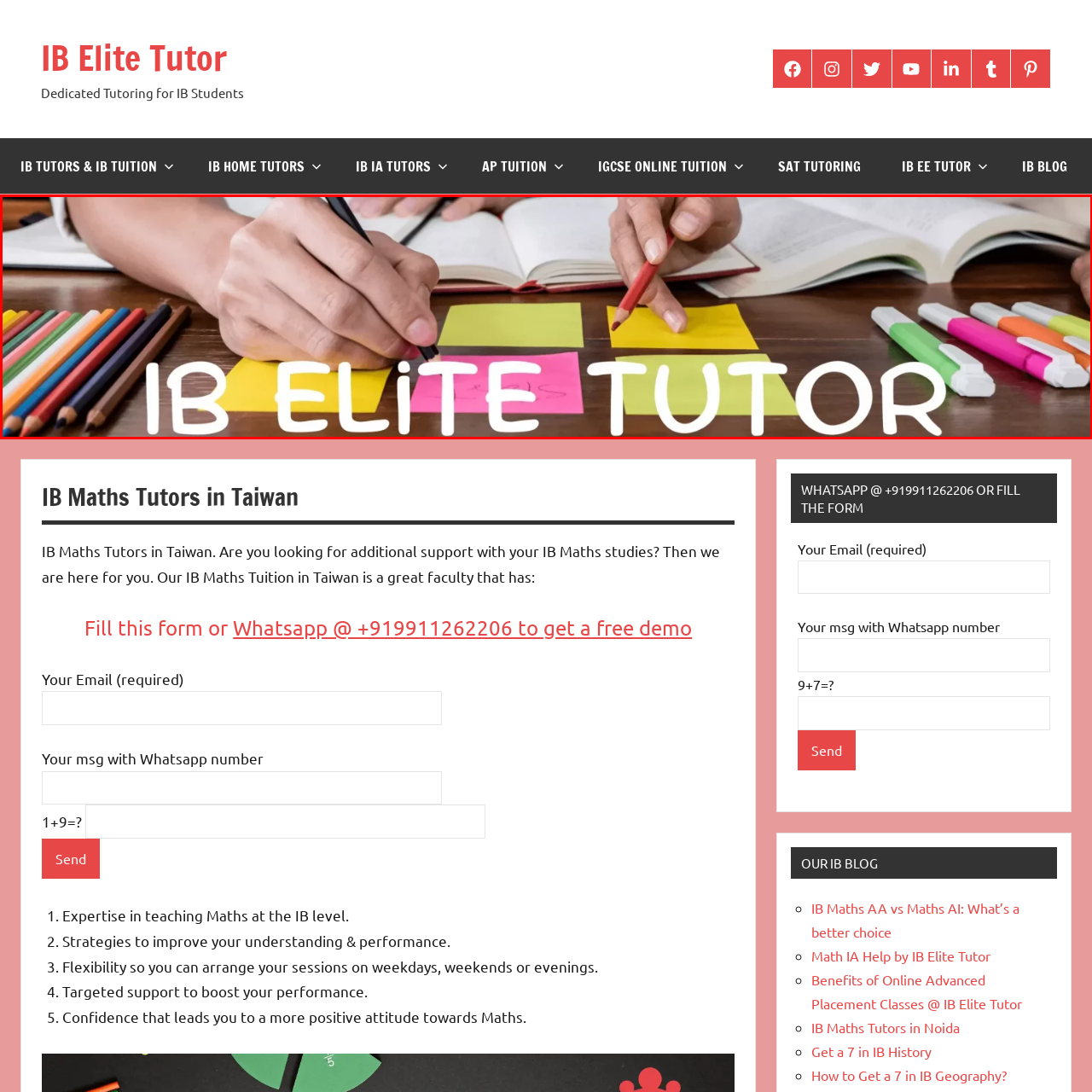Describe meticulously the scene encapsulated by the red boundary in the image.

The image prominently features the phrase "IB ELITE TUTOR" in a bold and playful font, capturing attention with its vibrant presentation. In the foreground, two hands are engaged in study activities—one hand holds a pen, carefully jotting down notes, while the other is poised to write with a red pen on a yellow sticky note. Surrounding them are colorful stationery items, including a variety of pencils and markers, signifying a creative and focused learning environment. A partially open book lies nearby, suggesting an academic context. This visual encapsulates the essence of engaging and dedicated tutoring for IB students in Taiwan, emphasizing personalized support and effective study techniques.